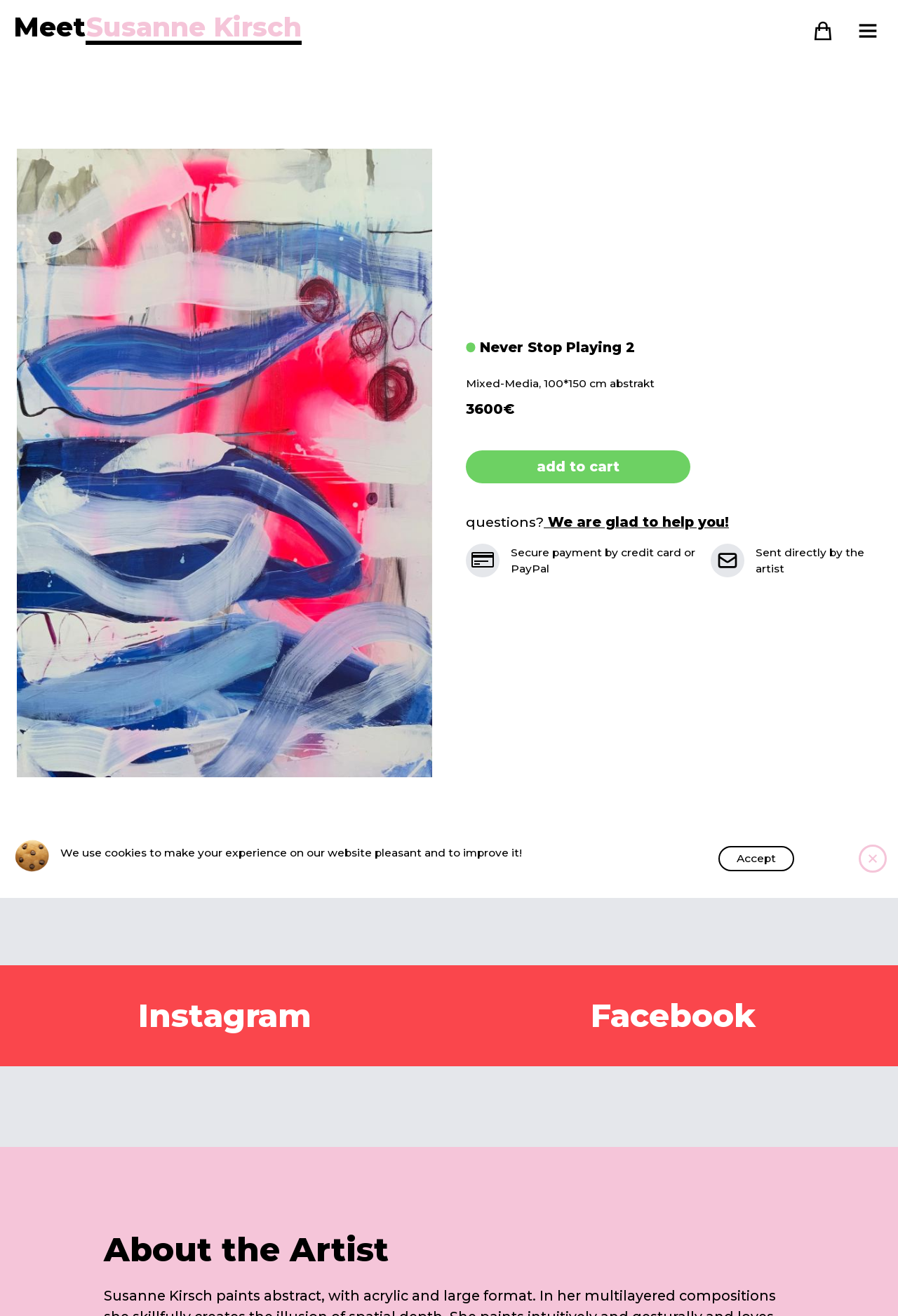Please identify the bounding box coordinates of where to click in order to follow the instruction: "Open shopping cart".

[0.898, 0.011, 0.935, 0.036]